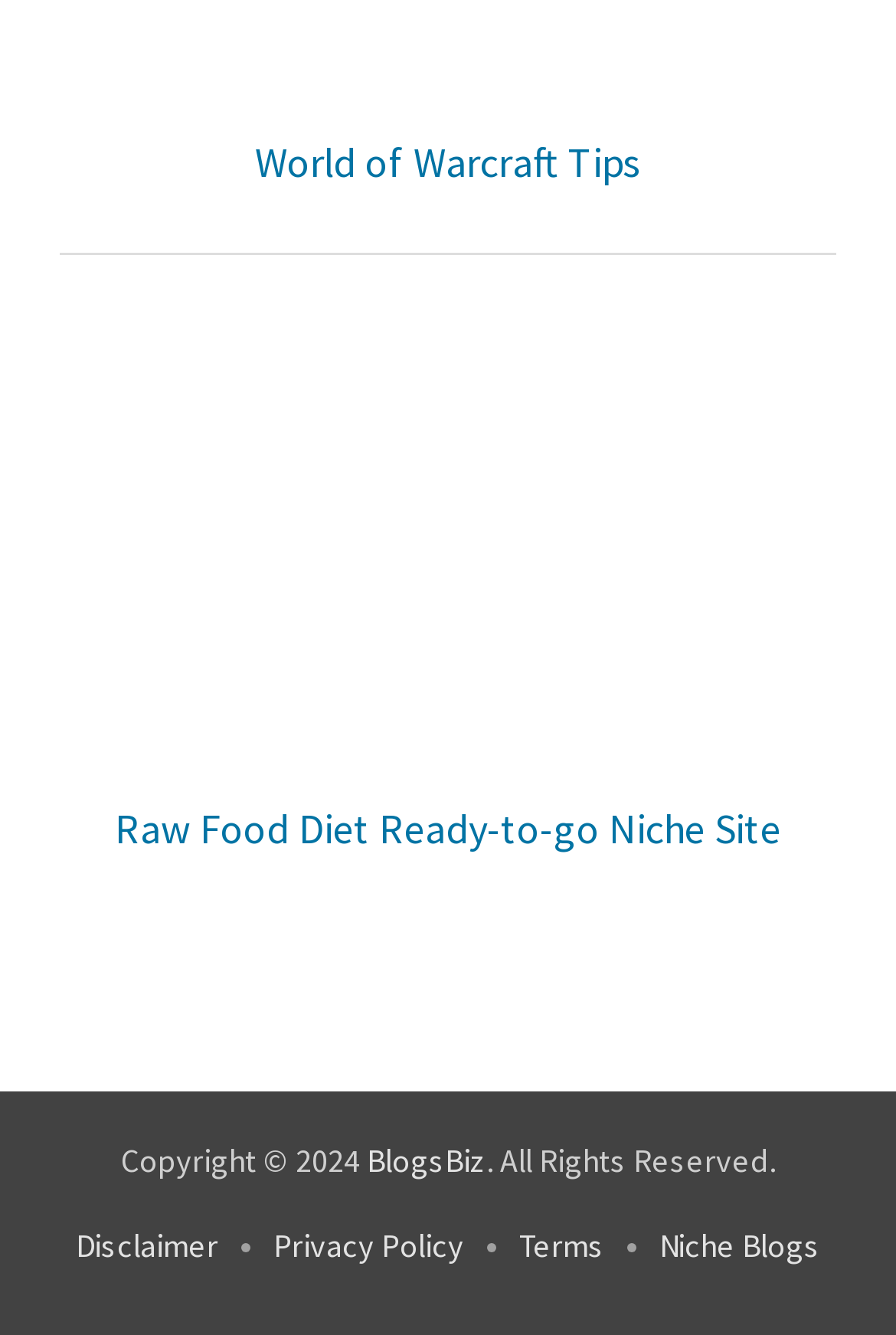What is the copyright year mentioned on the webpage?
Based on the screenshot, provide a one-word or short-phrase response.

2024